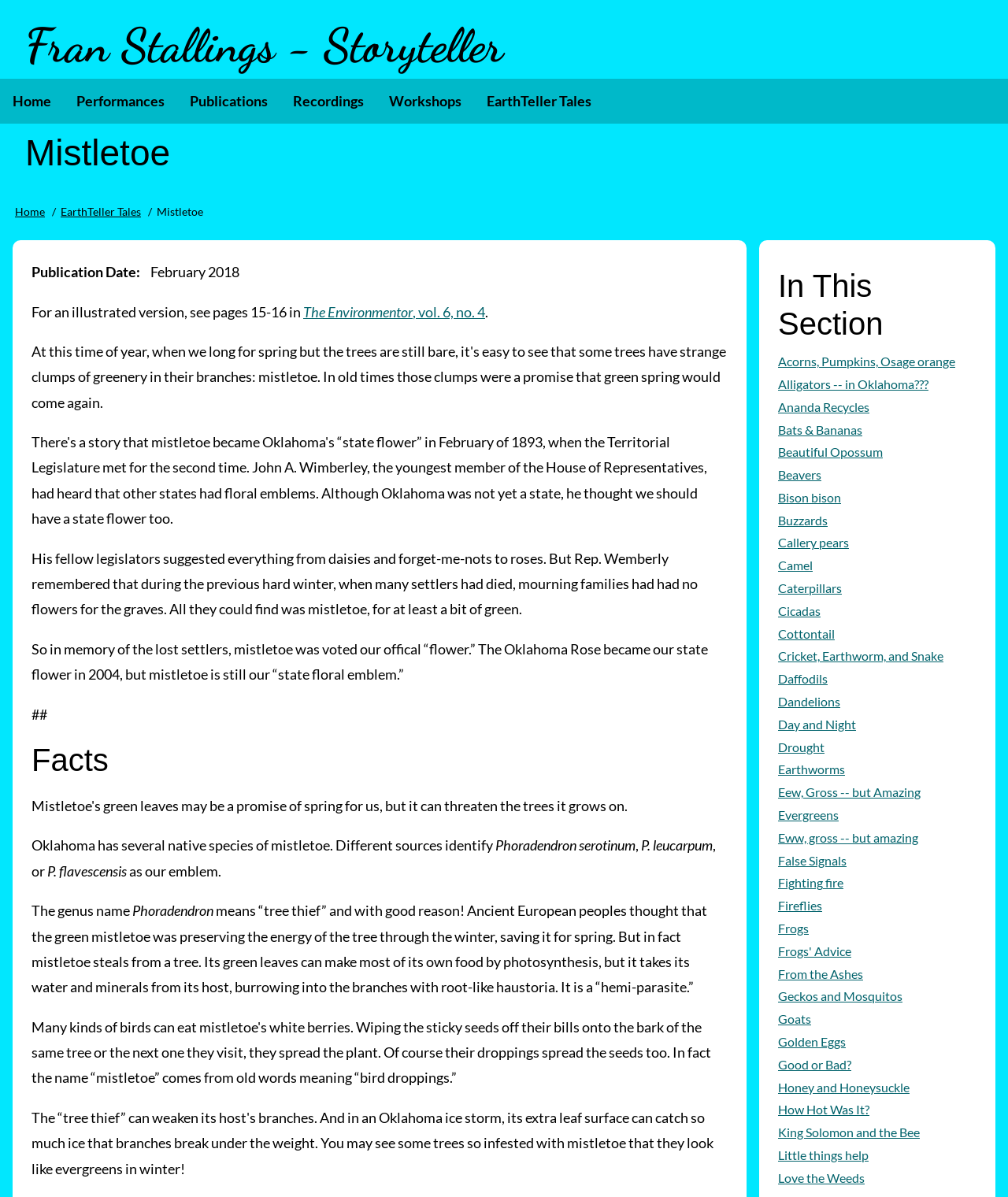Determine the bounding box for the HTML element described here: "Eww, gross -- but amazing". The coordinates should be given as [left, top, right, bottom] with each number being a float between 0 and 1.

[0.772, 0.691, 0.969, 0.71]